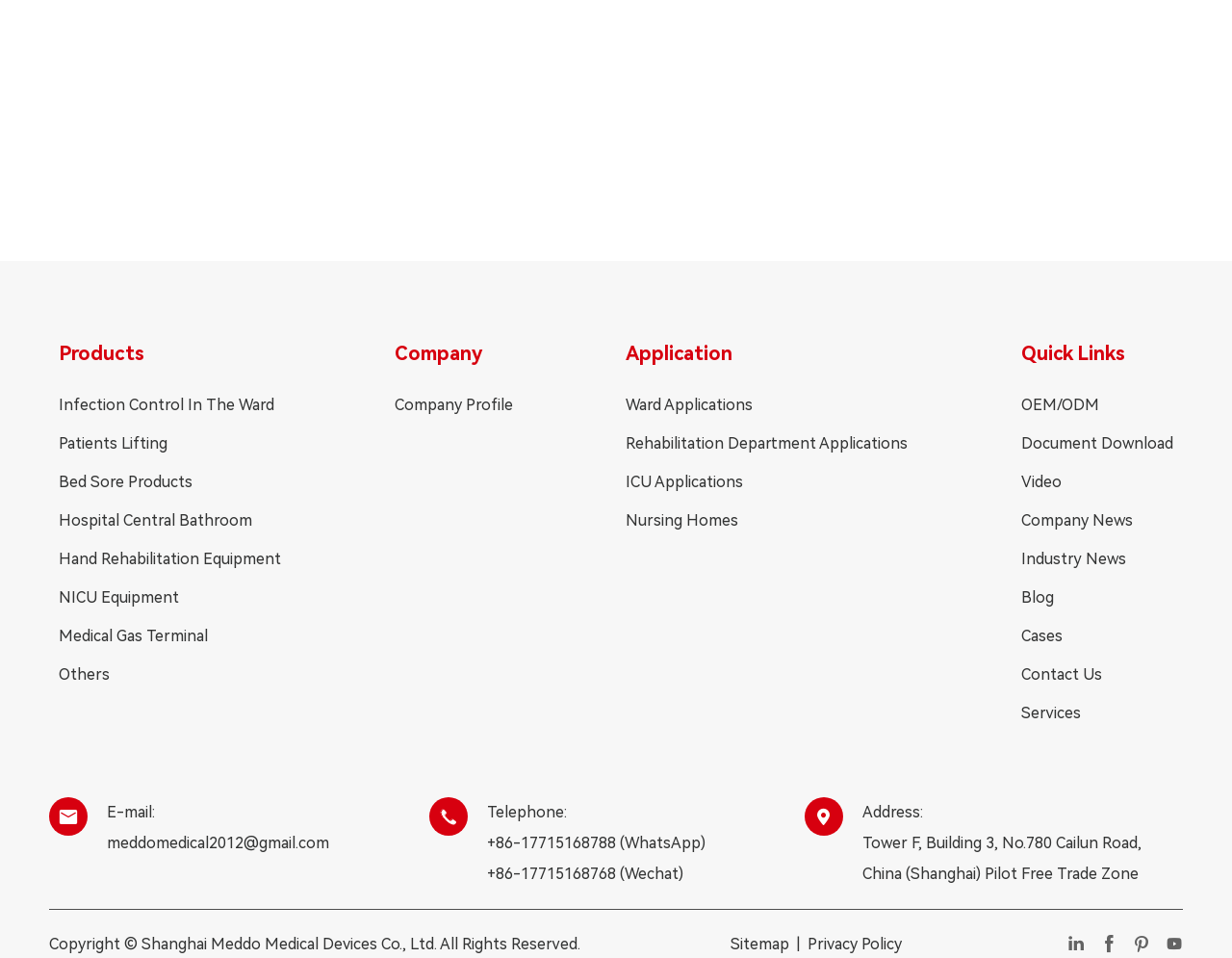How many links are under the 'Products' category?
Using the image, respond with a single word or phrase.

8